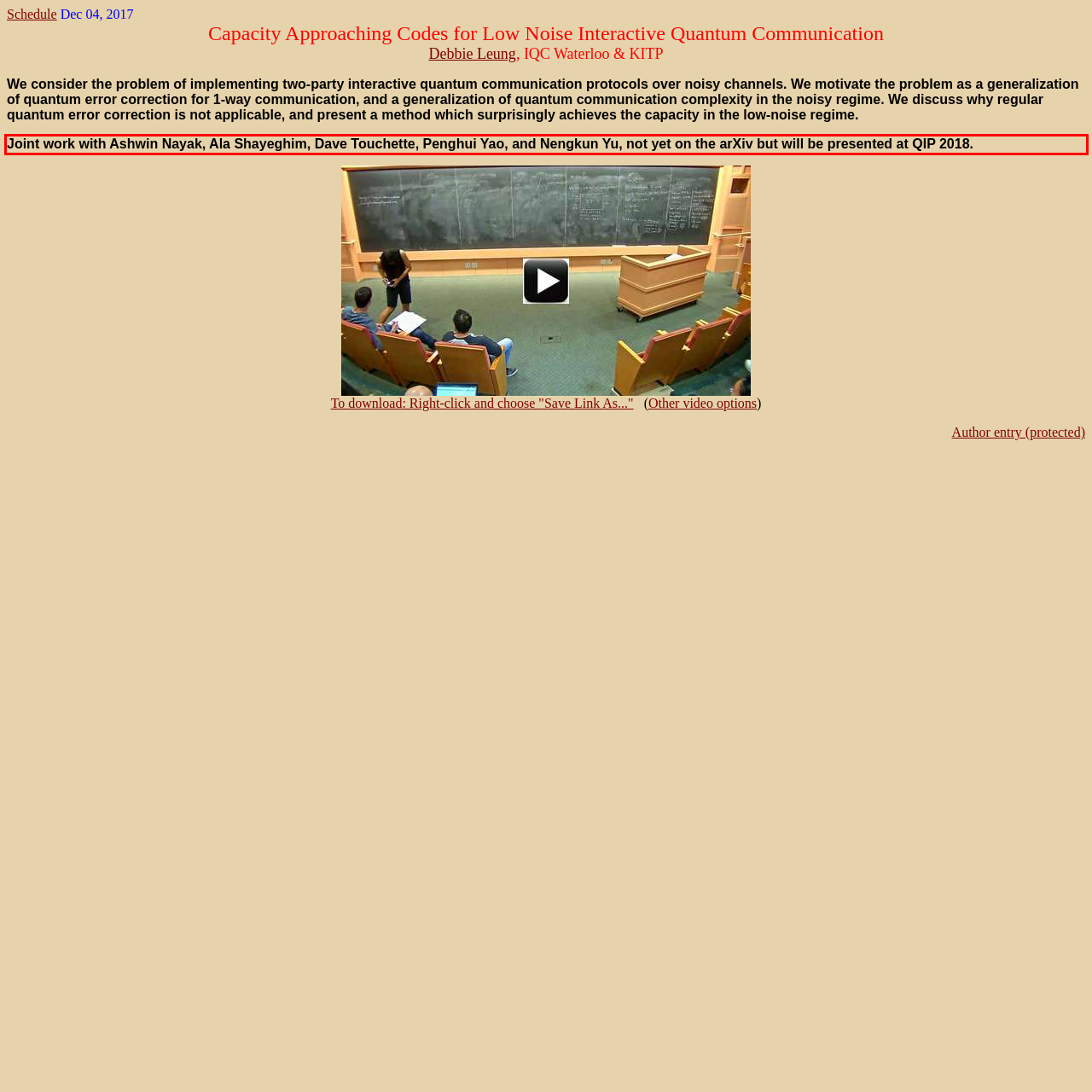You have a screenshot of a webpage with a UI element highlighted by a red bounding box. Use OCR to obtain the text within this highlighted area.

Joint work with Ashwin Nayak, Ala Shayeghim, Dave Touchette, Penghui Yao, and Nengkun Yu, not yet on the arXiv but will be presented at QIP 2018.